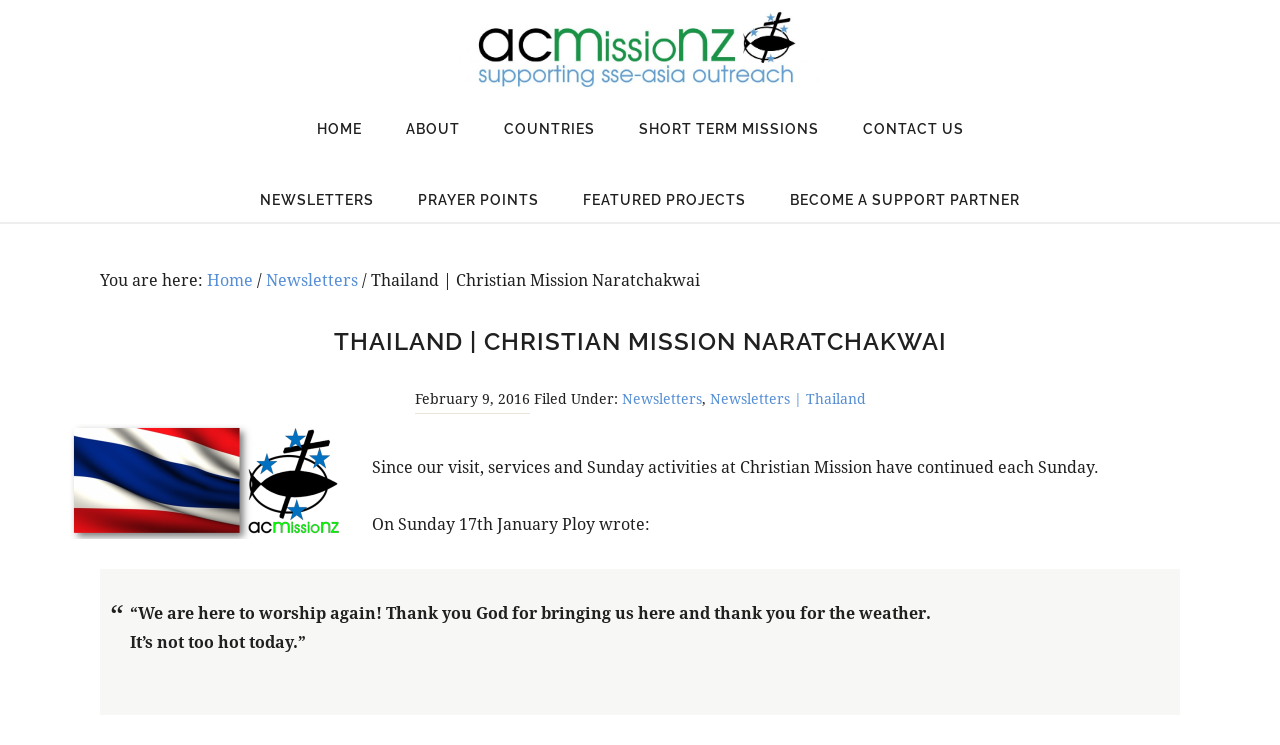Bounding box coordinates are given in the format (top-left x, top-left y, bottom-right x, bottom-right y). All values should be floating point numbers between 0 and 1. Provide the bounding box coordinate for the UI element described as: Countries

[0.378, 0.121, 0.48, 0.226]